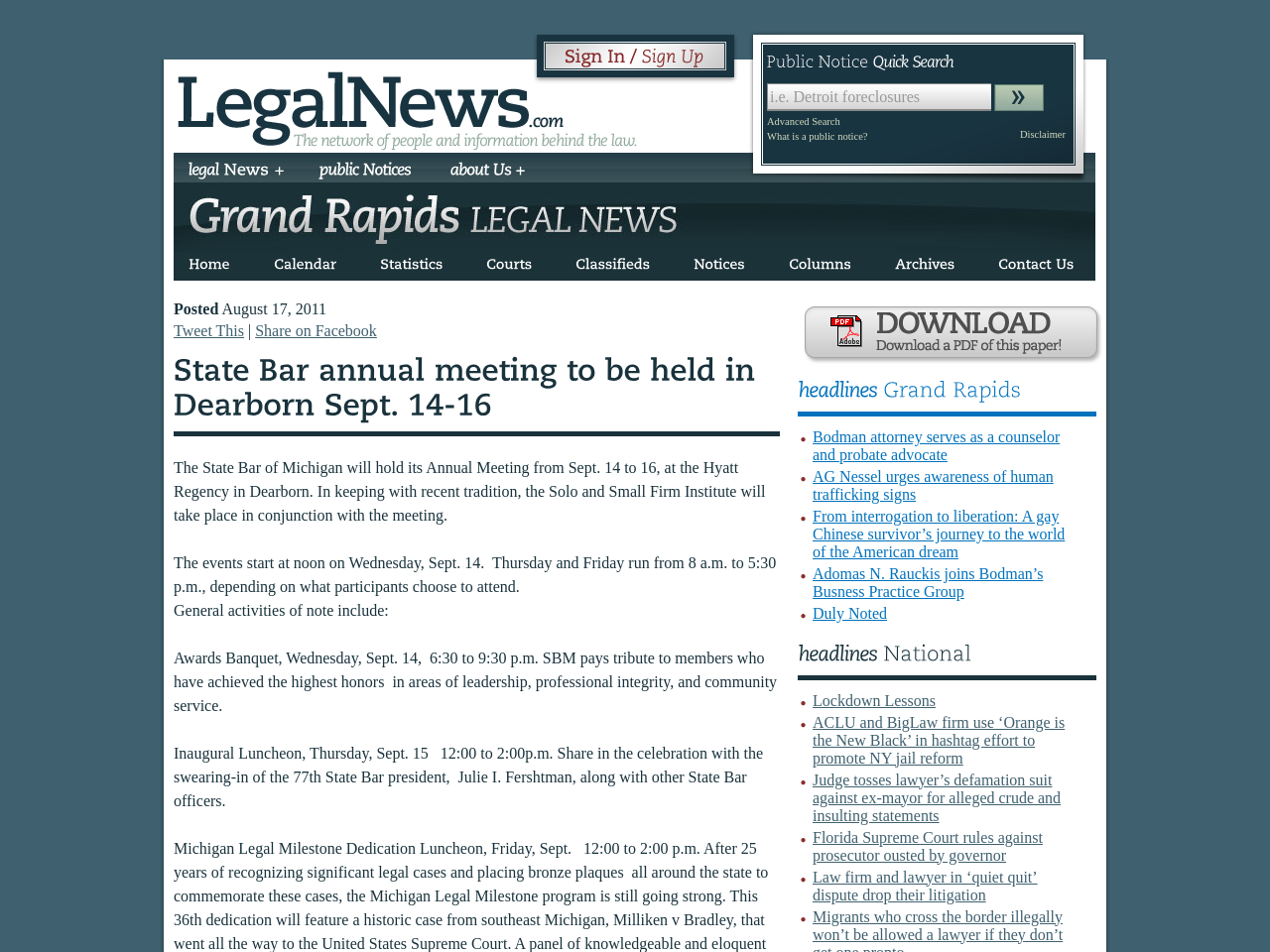Predict the bounding box of the UI element that fits this description: "What is a public notice?".

[0.604, 0.136, 0.683, 0.151]